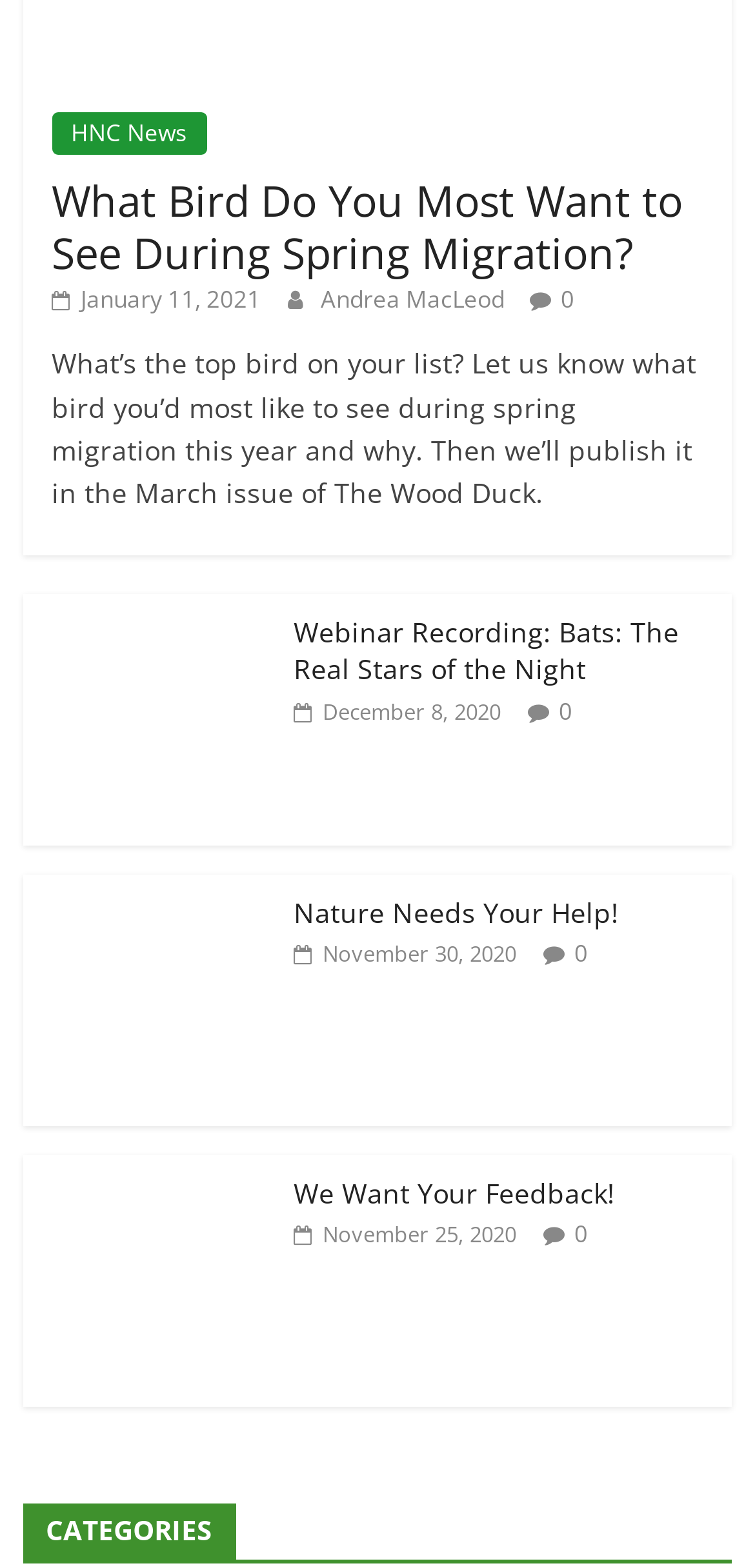Please identify the bounding box coordinates of the clickable area that will fulfill the following instruction: "Click on the link to read about what bird you most want to see during spring migration". The coordinates should be in the format of four float numbers between 0 and 1, i.e., [left, top, right, bottom].

[0.068, 0.109, 0.904, 0.178]